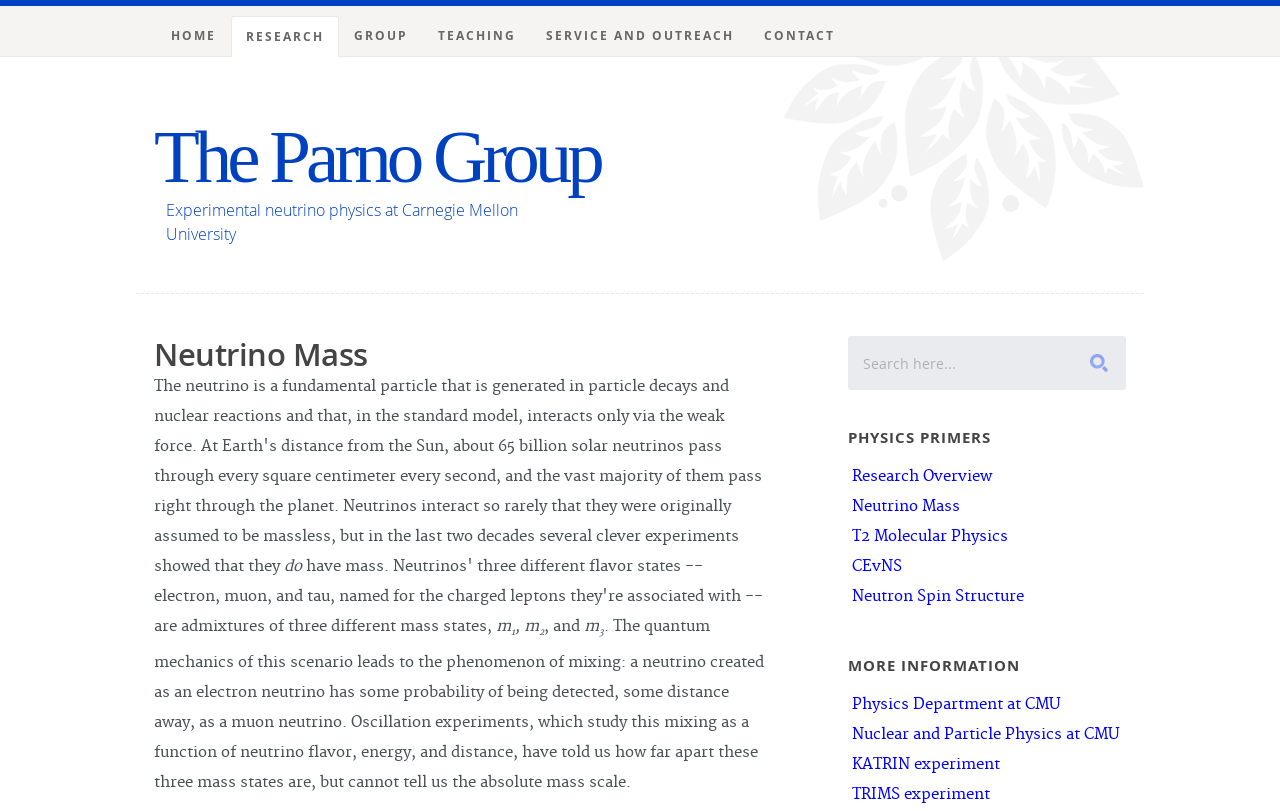Give an in-depth explanation of the webpage layout and content.

The webpage is about the Parno Group, which is focused on experimental neutrino physics at Carnegie Mellon University. At the top, there is a heading with the group's name, "The Parno Group", which is also a link. Below it, there is a brief description of the group's focus.

The top navigation menu consists of six links: "HOME", "RESEARCH", "GROUP", "TEACHING", "SERVICE AND OUTREACH", and "CONTACT". These links are aligned horizontally and are located near the top of the page.

Below the navigation menu, there is a section with a heading "Neutrino Mass". This section contains a paragraph of text that discusses the concept of neutrino mass and its relation to quantum mechanics. The text is divided into several parts, with some parts having subscripts.

To the right of the "Neutrino Mass" section, there is a search box with a placeholder text "Search here...". Next to the search box, there is a button.

Further down the page, there are two sections with headings "PHYSICS PRIMERS" and "MORE INFORMATION". The "PHYSICS PRIMERS" section contains five links to different topics, including "Research Overview", "Neutrino Mass", and others. The "MORE INFORMATION" section contains four links to external resources, including the Physics Department at CMU and the KATRIN experiment.

Overall, the webpage has a simple and organized layout, with clear headings and concise text. The content is focused on providing information about the Parno Group's research and interests in experimental neutrino physics.